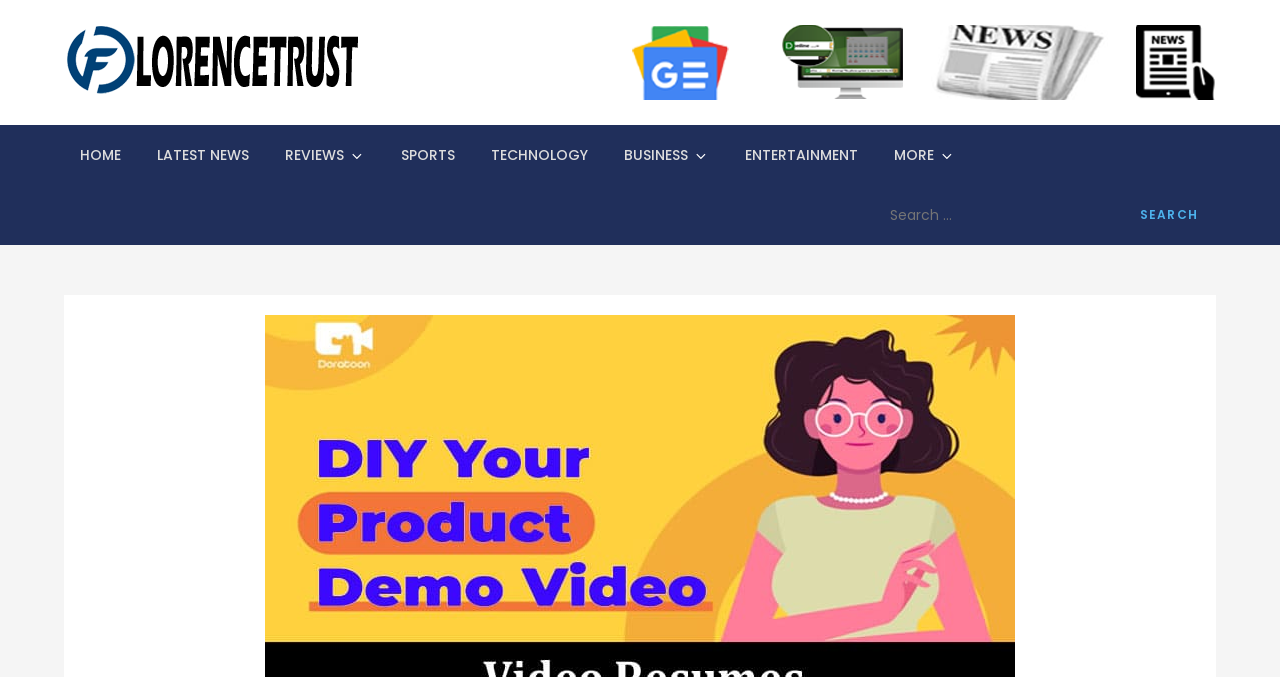Create a detailed narrative of the webpage’s visual and textual elements.

The webpage is about a free animation website for video resumes, specifically Doratoon. At the top left, there is a small icon with the text "Fevicon lorencetrust" next to it. To the right of this icon, the website's title "Free Animation Website for Video Resumes: Complete Details!" is displayed. Below the title, there is a horizontal navigation menu with links to different sections, including "HOME", "LATEST NEWS", "REVIEWS", "SPORTS", "TECHNOLOGY", "BUSINESS", "ENTERTAINMENT", and "MORE". 

On the top right, there is a banner advertisement with the text "header-advertisement". Below the navigation menu, there is a search bar with a placeholder text "Search for:" and a "Search" button to the right. The search bar is located near the top right corner of the page. 

There is no prominent content or text on the page, suggesting that the page may be an introduction or a gateway to more information about Doratoon and its services.